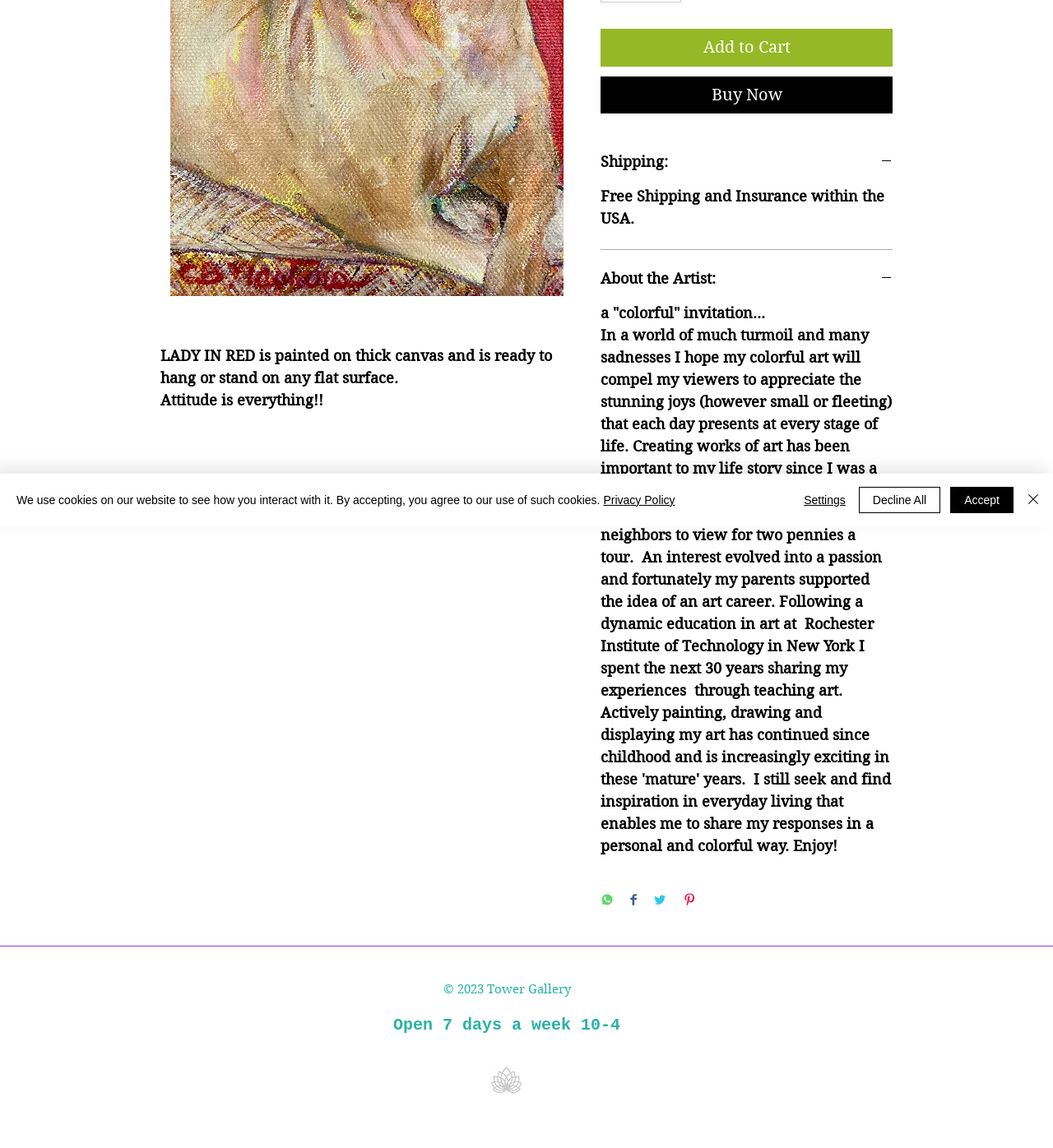For the given element description Add to Cart, determine the bounding box coordinates of the UI element. The coordinates should follow the format (top-left x, top-left y, bottom-right x, bottom-right y) and be within the range of 0 to 1.

[0.57, 0.025, 0.848, 0.058]